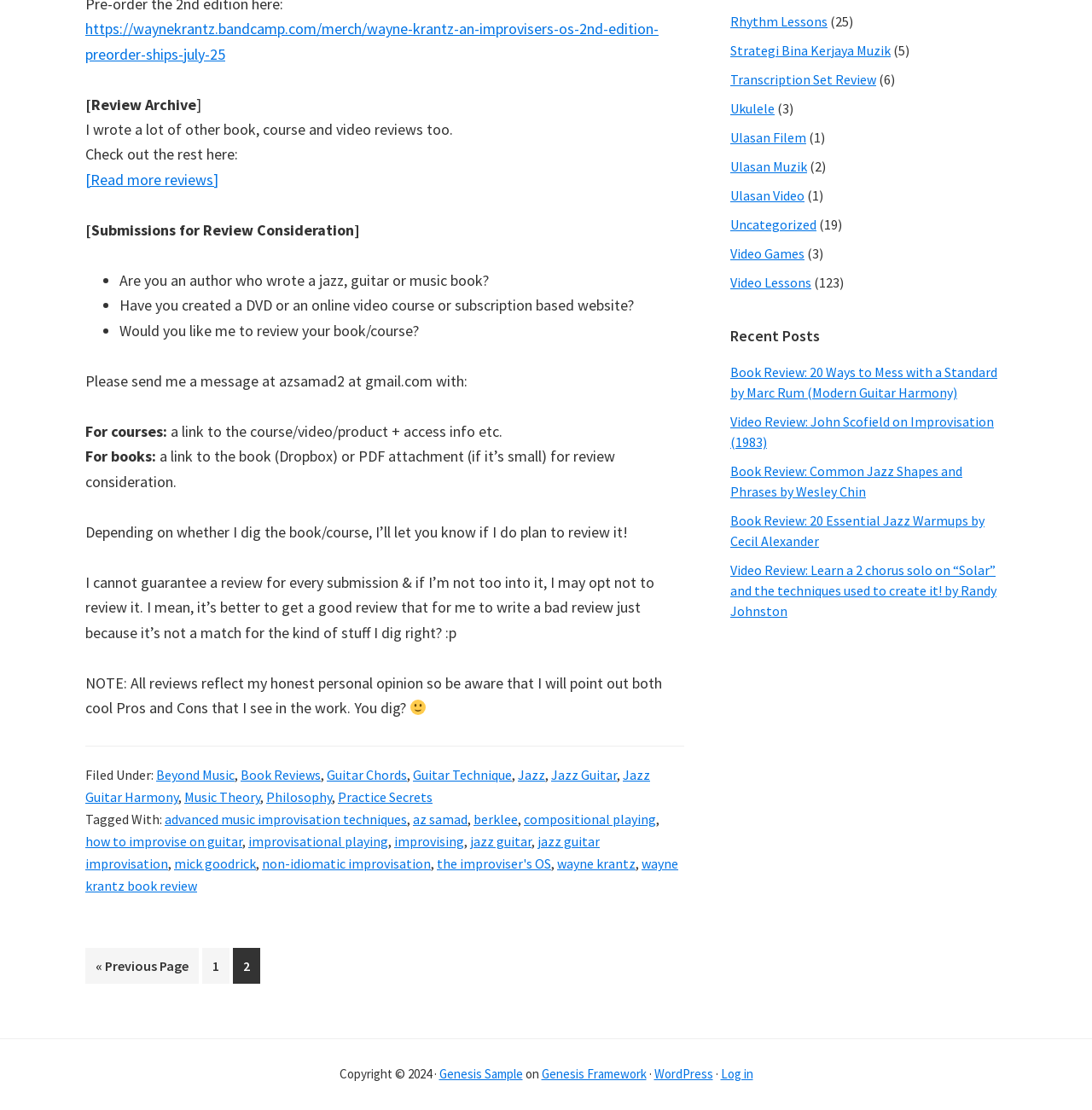Can you find the bounding box coordinates for the element that needs to be clicked to execute this instruction: "Send a message to azsamad2 at gmail.com"? The coordinates should be given as four float numbers between 0 and 1, i.e., [left, top, right, bottom].

[0.078, 0.334, 0.428, 0.352]